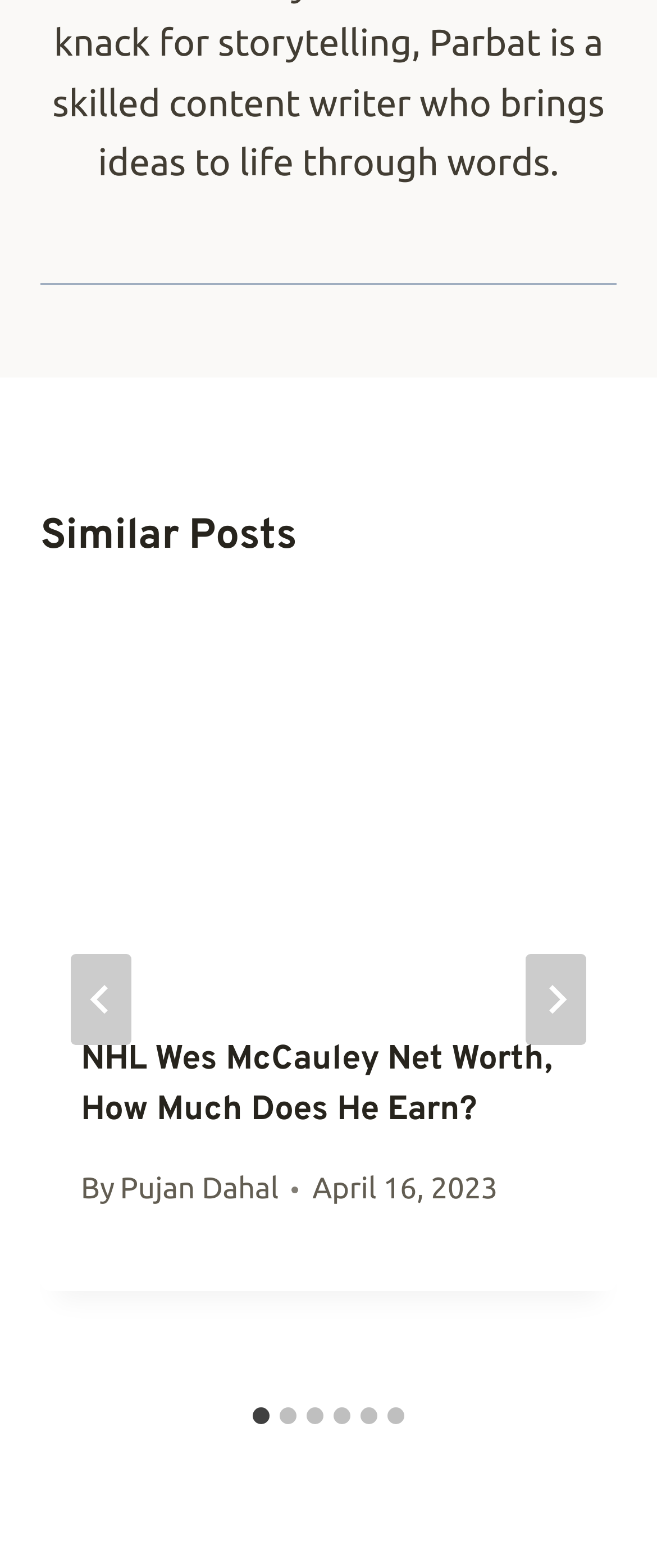Identify the bounding box coordinates of the section that should be clicked to achieve the task described: "Check the 'Verdict'".

None